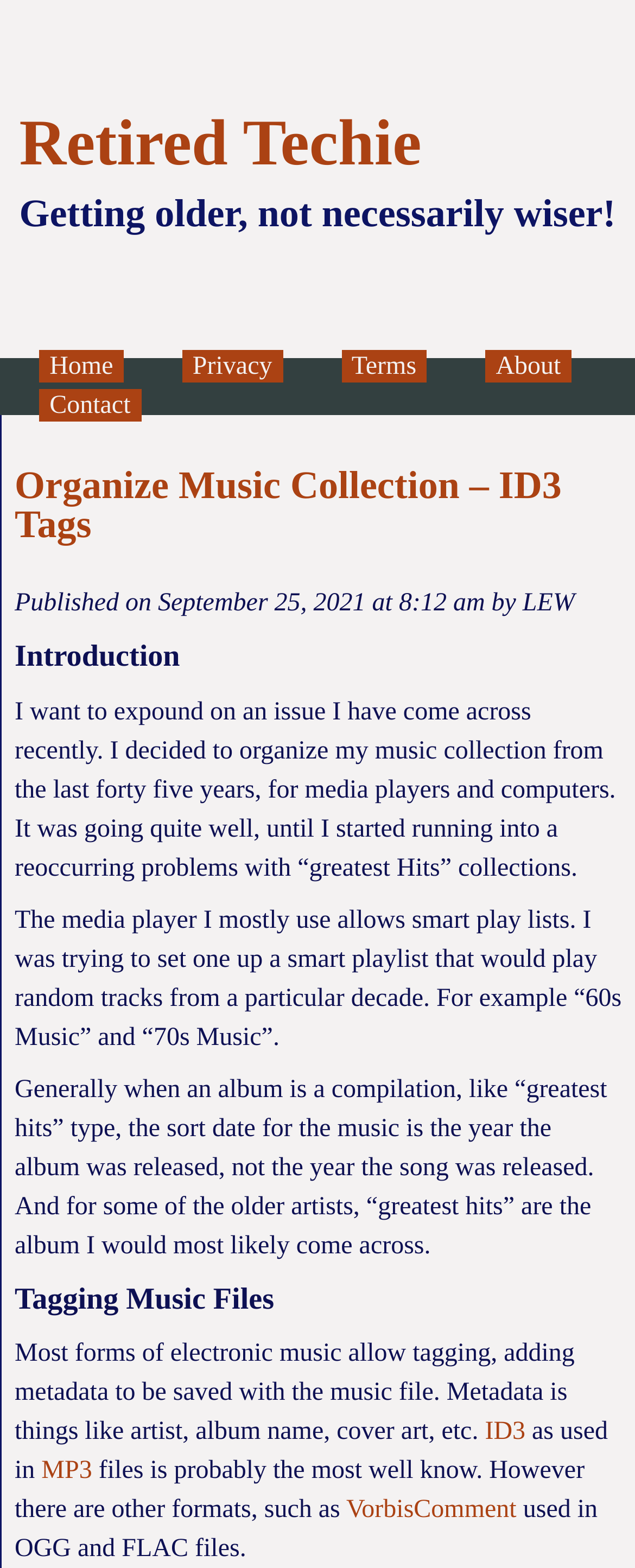Detail the webpage's structure and highlights in your description.

This webpage is about a retired techie's blog, with the title "Retired Techie" at the top. Below the title, there is a subtitle "Getting older, not necessarily wiser!".

The webpage has a navigation menu with five links: "Home", "Privacy", "Terms", "About", and "Contact", which are aligned horizontally across the top of the page.

The main content of the webpage is an article titled "Organize Music Collection – ID3 Tags", which is divided into several sections. The article starts with an introduction, followed by a section about the author's experience with organizing their music collection. The author explains that they encountered problems with "greatest Hits" collections and how they wanted to set up a smart playlist to play random tracks from a particular decade.

The article then delves into the topic of tagging music files, explaining that most forms of electronic music allow tagging, which involves adding metadata to the music file. The author mentions ID3 tags, which are commonly used in MP3 files, and also mentions other formats such as VorbisComment used in OGG and FLAC files.

Throughout the article, there are several links to related topics, including "ID3 Tags", "MP3", and "VorbisComment". The article is written in a conversational tone, with the author sharing their personal experience and knowledge on the topic of organizing music collections.